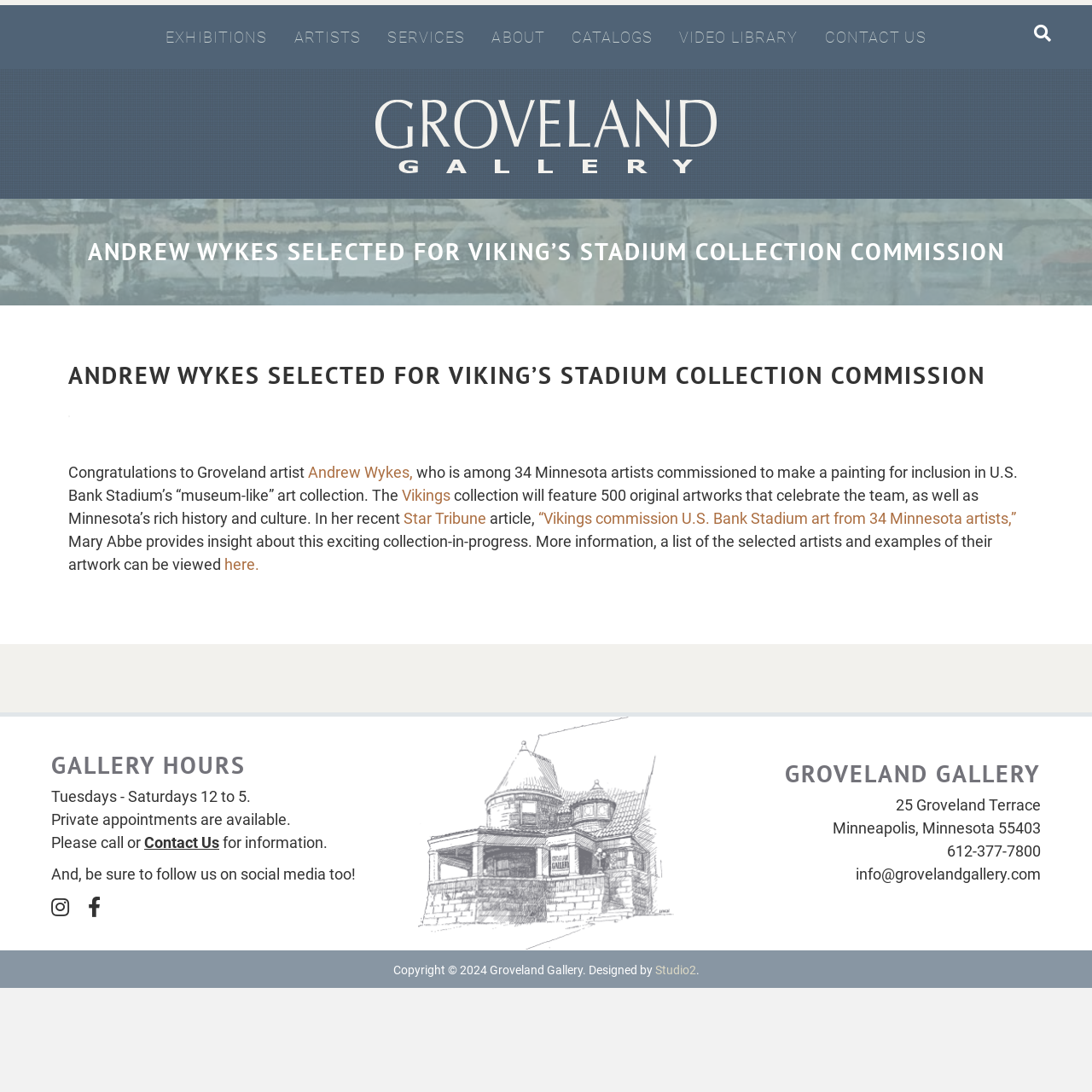Respond to the question below with a single word or phrase: What are the gallery hours?

Tuesdays - Saturdays 12 to 5